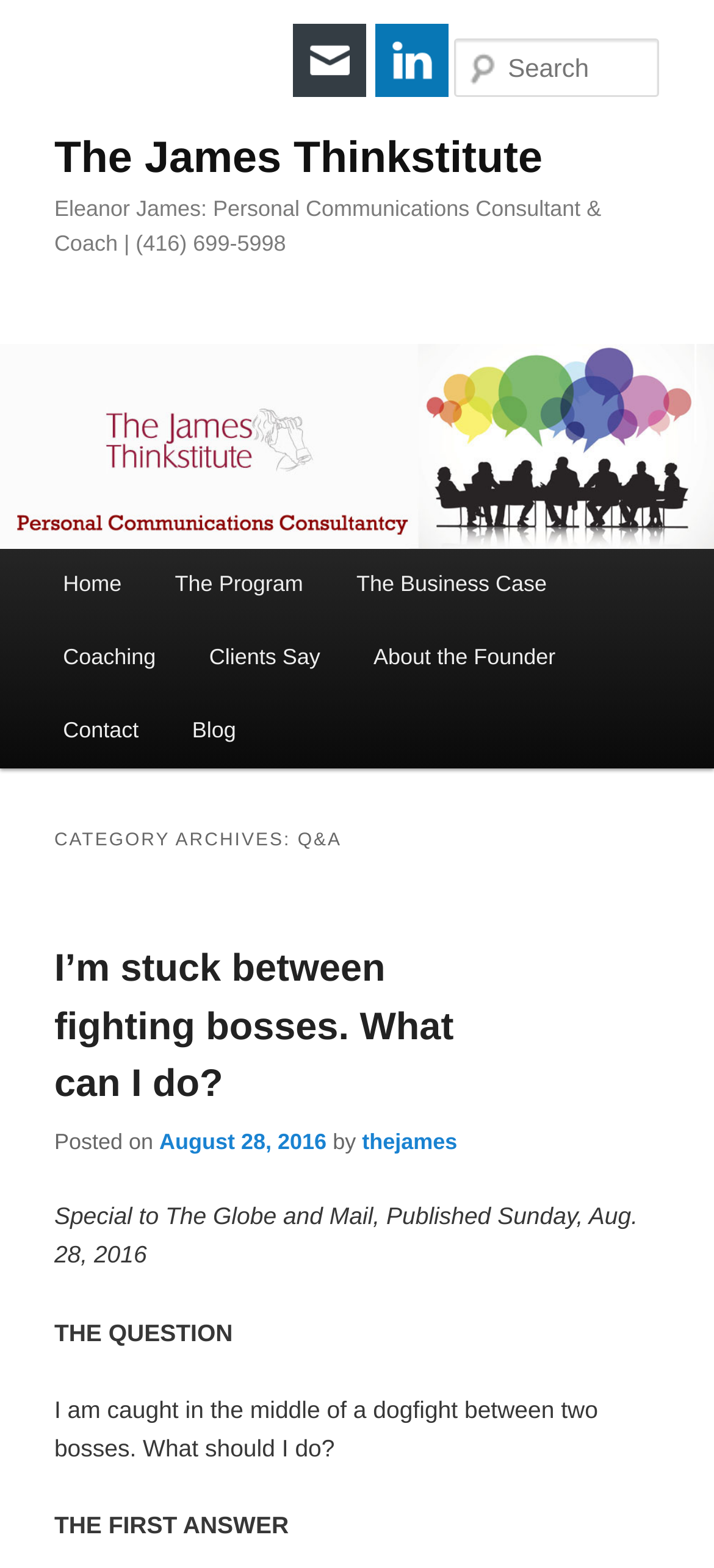Highlight the bounding box coordinates of the region I should click on to meet the following instruction: "Connect on LinkedIn".

[0.526, 0.015, 0.628, 0.062]